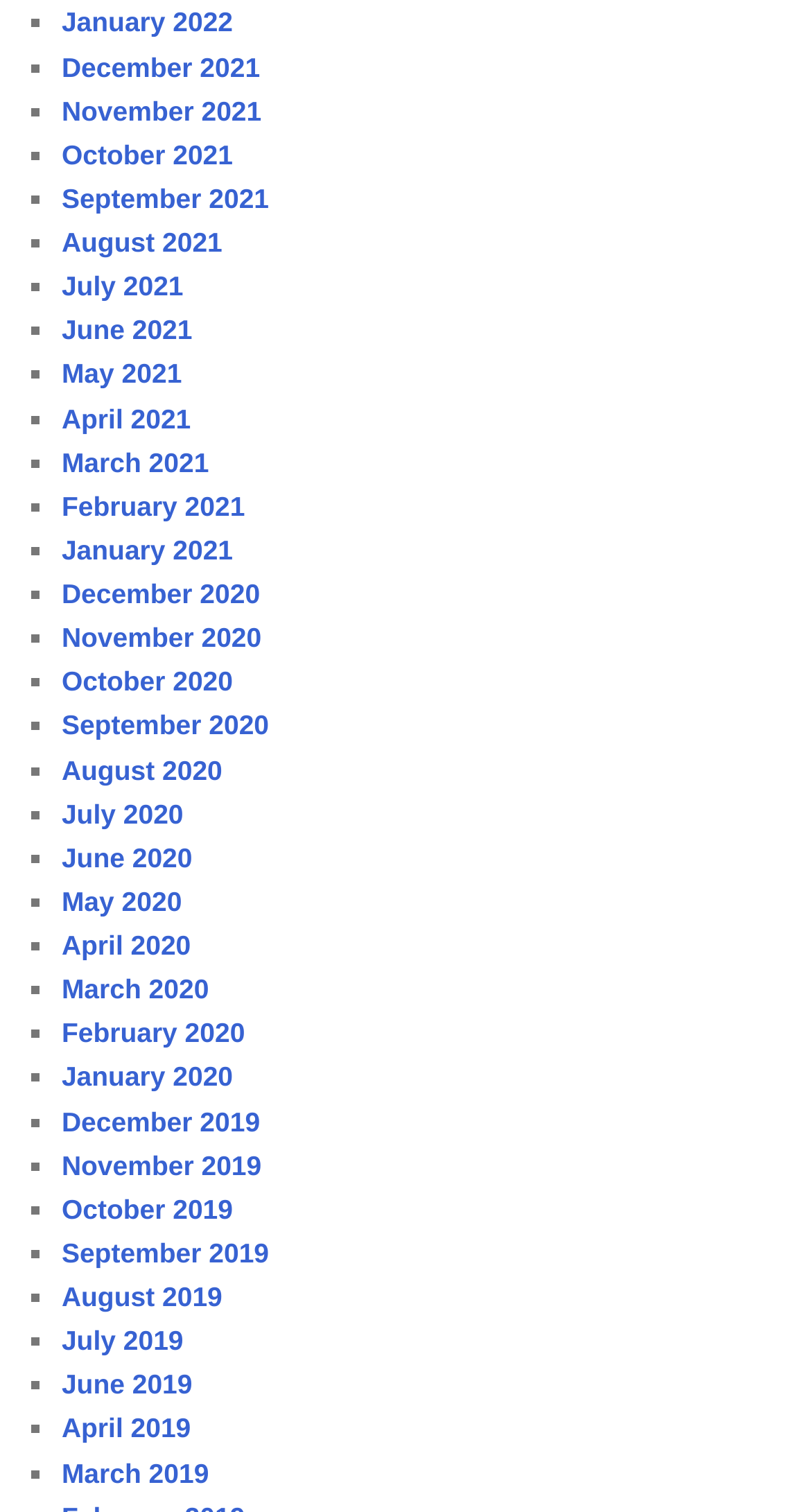Determine the bounding box coordinates for the area that should be clicked to carry out the following instruction: "Go to November 2021".

[0.076, 0.063, 0.322, 0.083]